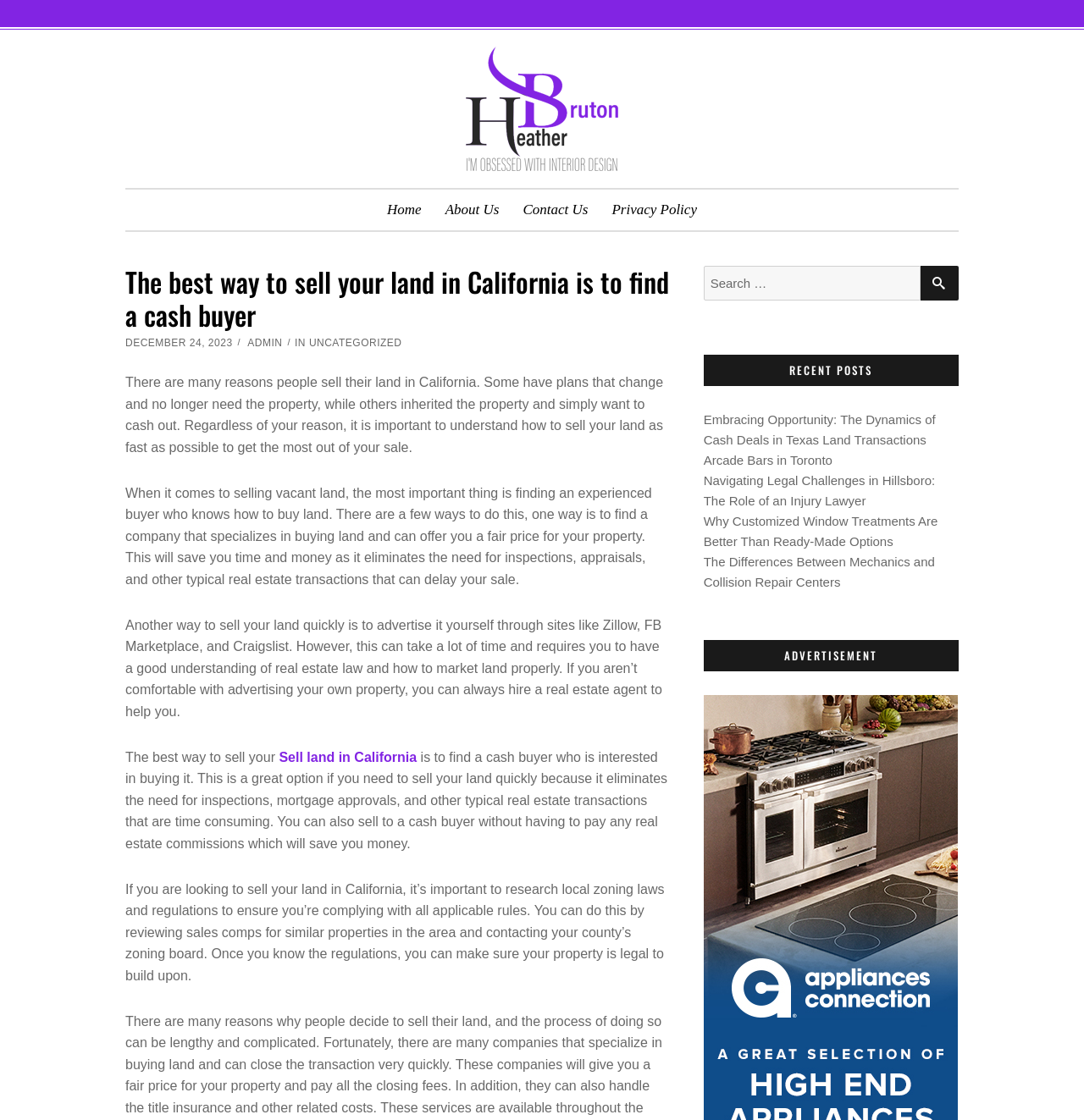Determine the bounding box of the UI element mentioned here: "admin". The coordinates must be in the format [left, top, right, bottom] with values ranging from 0 to 1.

[0.228, 0.301, 0.261, 0.311]